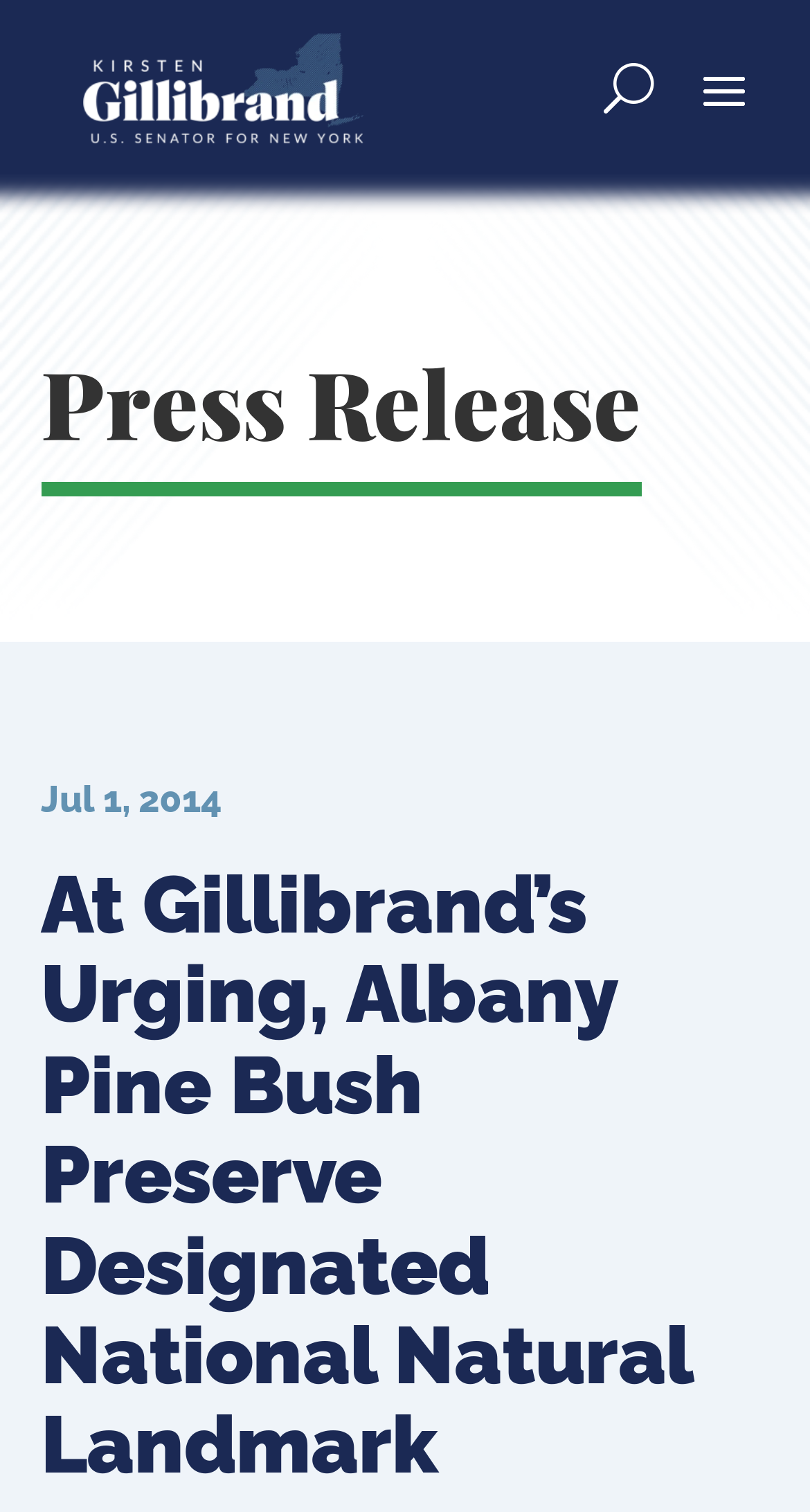What is the purpose of the button?
Answer the question with as much detail as you can, using the image as a reference.

I determined the purpose of the button by looking at the button element with the text 'Open Search' which is located at the top right corner of the webpage.